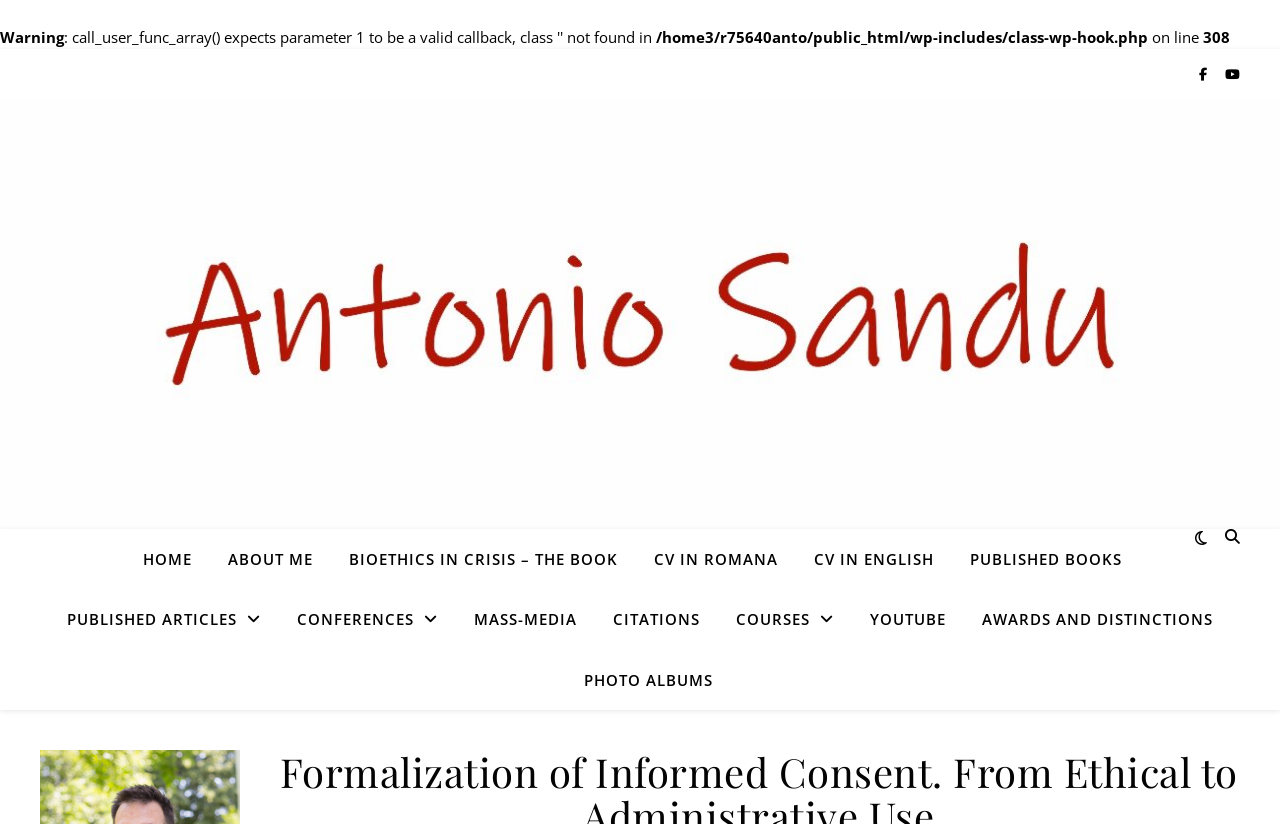Bounding box coordinates are specified in the format (top-left x, top-left y, bottom-right x, bottom-right y). All values are floating point numbers bounded between 0 and 1. Please provide the bounding box coordinate of the region this sentence describes: Published articles

[0.04, 0.715, 0.216, 0.789]